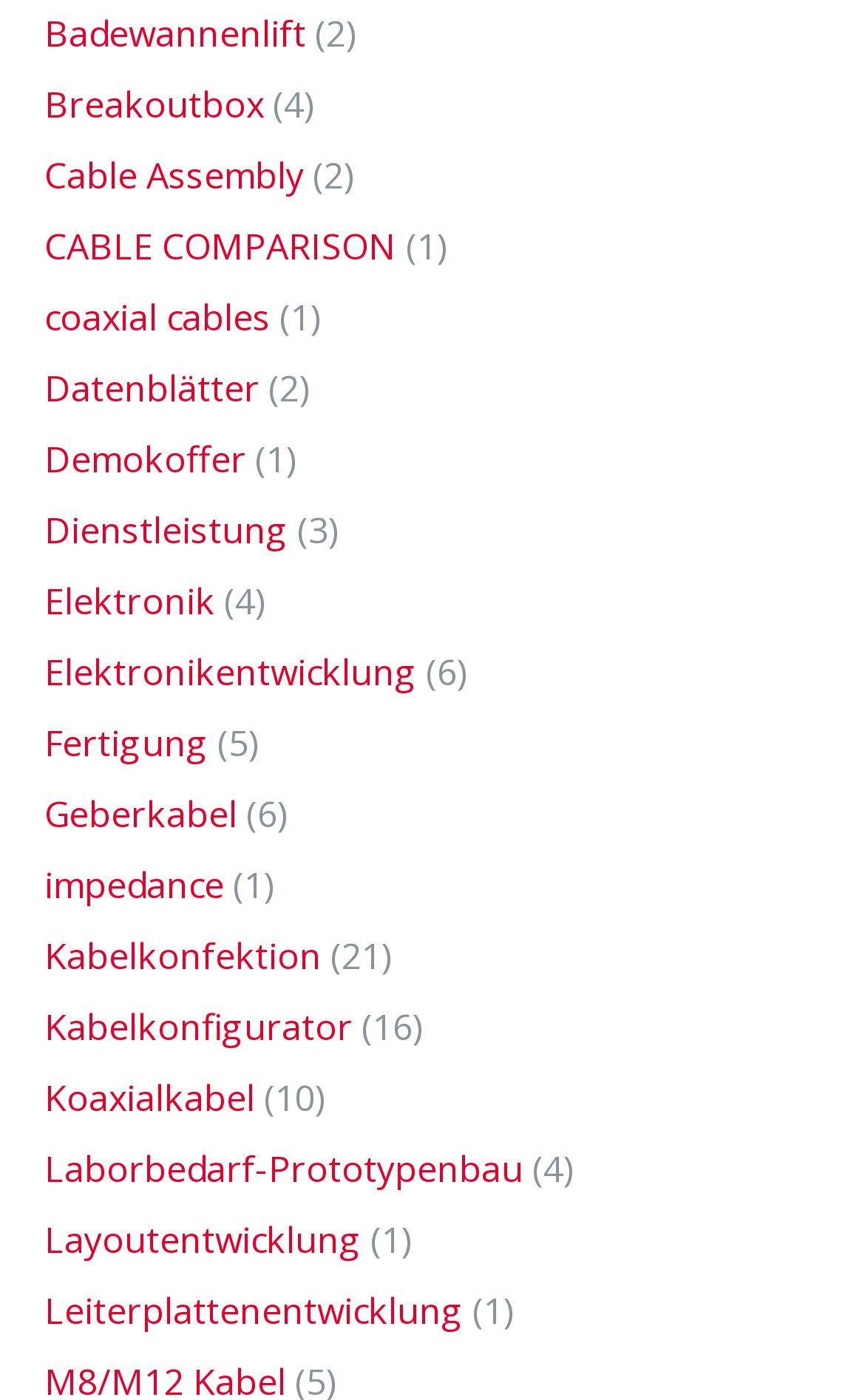What is the longest link text on the webpage?
Using the image, respond with a single word or phrase.

Laborbedarf-Prototypenbau